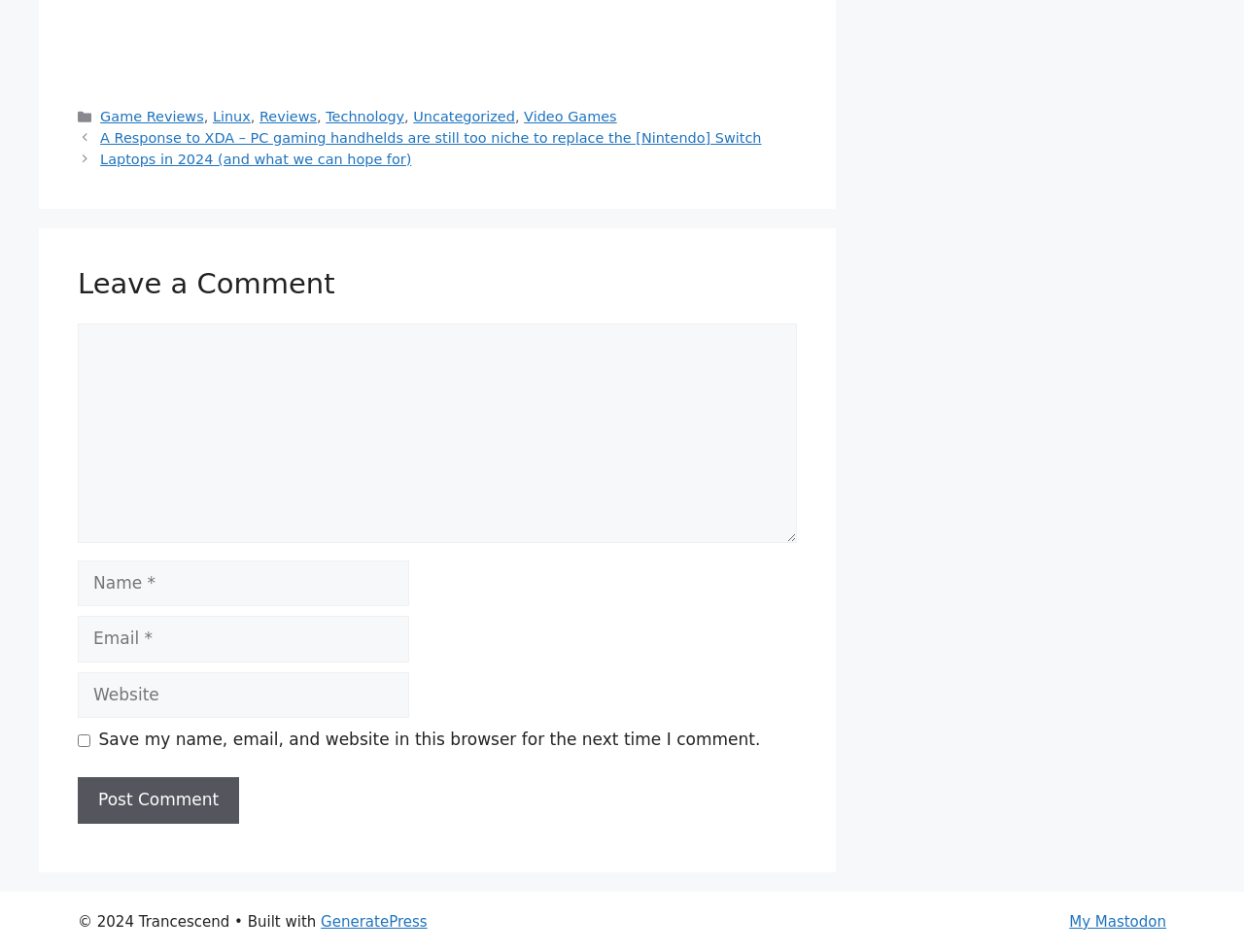Please specify the bounding box coordinates of the area that should be clicked to accomplish the following instruction: "Click on the 'Game Reviews' link". The coordinates should consist of four float numbers between 0 and 1, i.e., [left, top, right, bottom].

[0.081, 0.115, 0.164, 0.131]